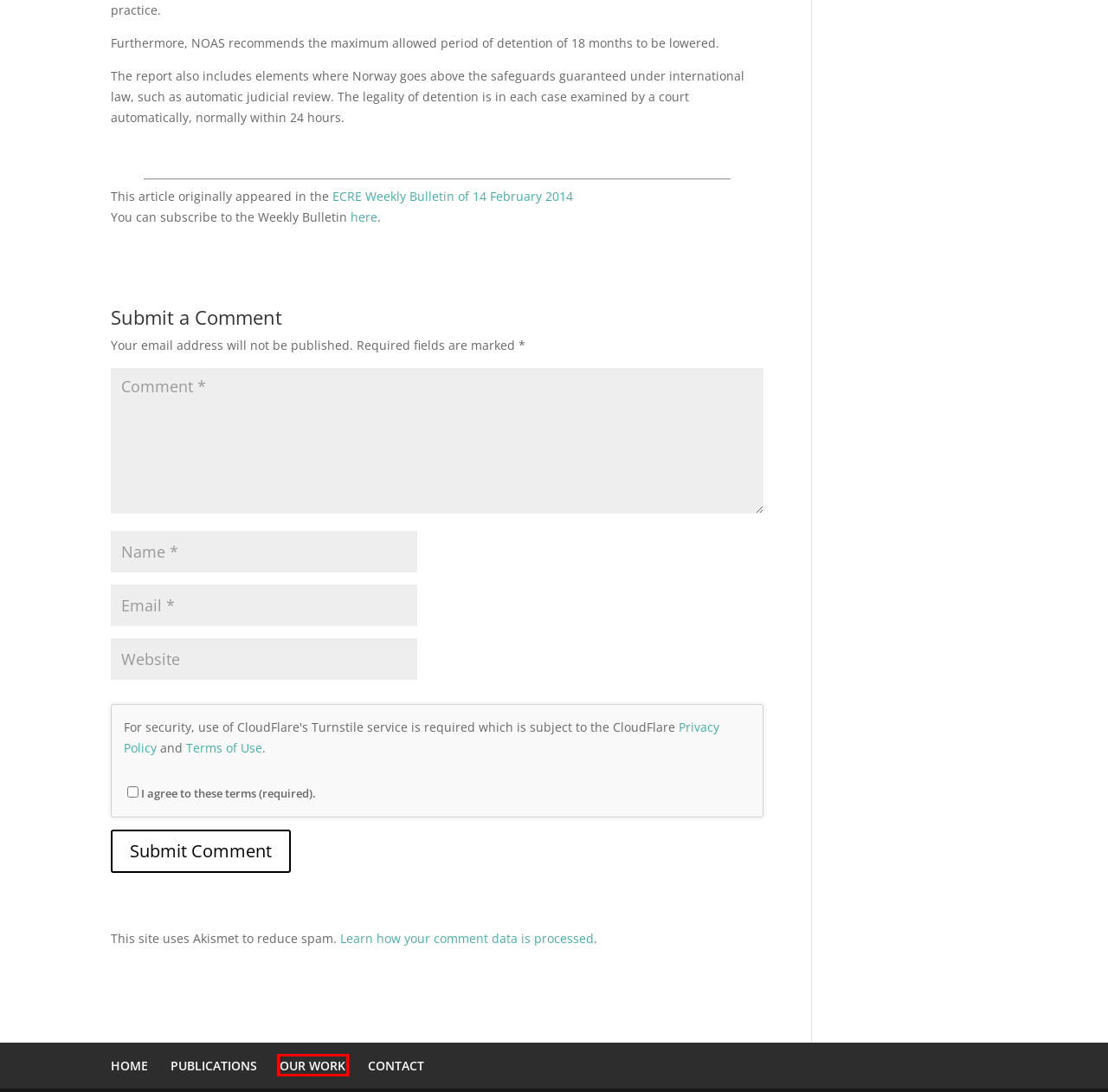Analyze the webpage screenshot with a red bounding box highlighting a UI element. Select the description that best matches the new webpage after clicking the highlighted element. Here are the options:
A. Need a lawyer? | European Council on Refugees and Exiles (ECRE)
B. Privacy Policy – Akismet
C. Home - NOAS
D. ECRE Weekly Bulletin | European Council on Refugees and Exiles (ECRE)
E. ECRE Press Review | European Council on Refugees and Exiles (ECRE)
F. OUR WORK | European Council on Refugees and Exiles (ECRE)
G. Cloudflare's Privacy Policy | Cloudflare
H. Terms of Use | Cloudflare

F